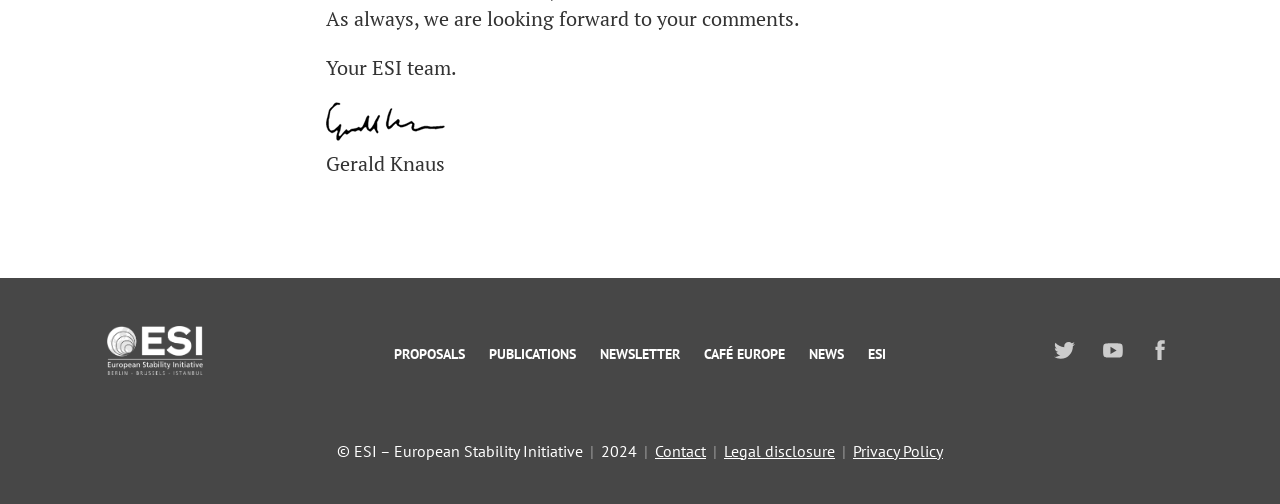Determine the bounding box coordinates of the clickable region to execute the instruction: "View the NEWS section". The coordinates should be four float numbers between 0 and 1, denoted as [left, top, right, bottom].

[0.632, 0.68, 0.659, 0.726]